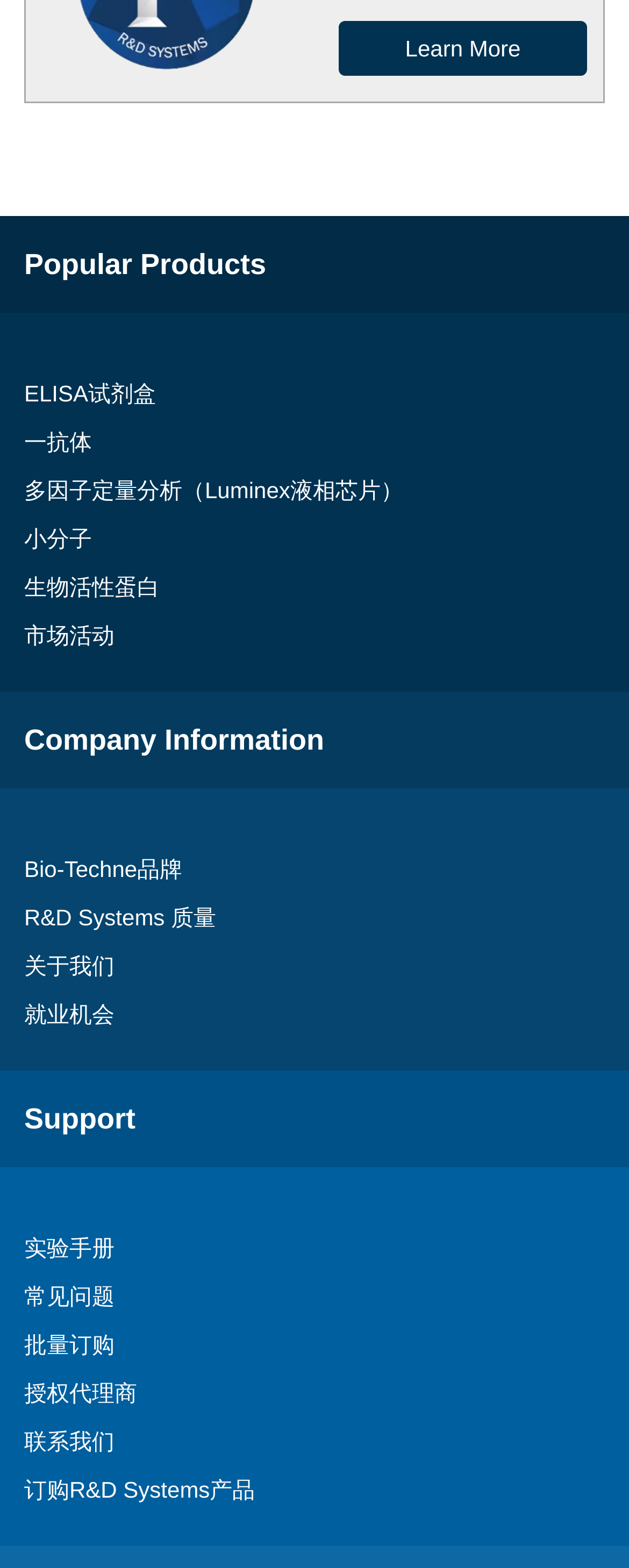Find and specify the bounding box coordinates that correspond to the clickable region for the instruction: "Learn more about the company".

[0.538, 0.013, 0.933, 0.048]